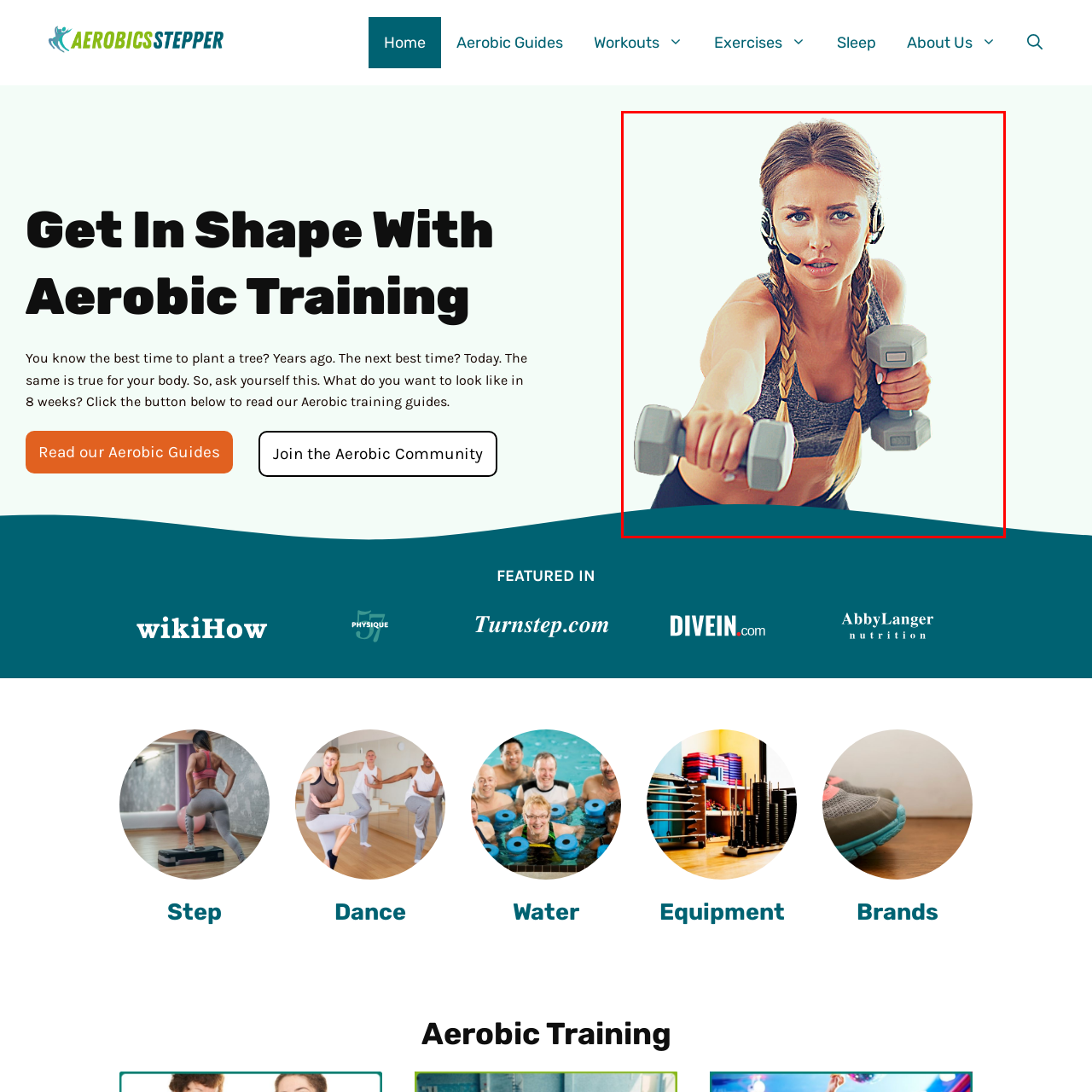Generate an in-depth caption for the image segment highlighted with a red box.

The image features a determined woman engaged in a fitness routine, showcasing strength and commitment to an active lifestyle. She is dressed in a fitted athletic top and appears to be in the midst of a workout, holding a pair of dumbbells—one in each hand. Her long hair is styled in two braids, contributing to a practical yet stylish appearance that is common in workout settings. 

With a headset on, she conveys a sense of professionalism, possibly guiding or participating in a group workout session. The expression on her face exudes focus and motivation, embodying the spirit of aerobic training. The background is softly colored, enhancing her prominence in the action-packed setting. This image likely illustrates the energy and engagement typical of aerobic exercise, aligning with the theme of getting in shape through fitness activities.